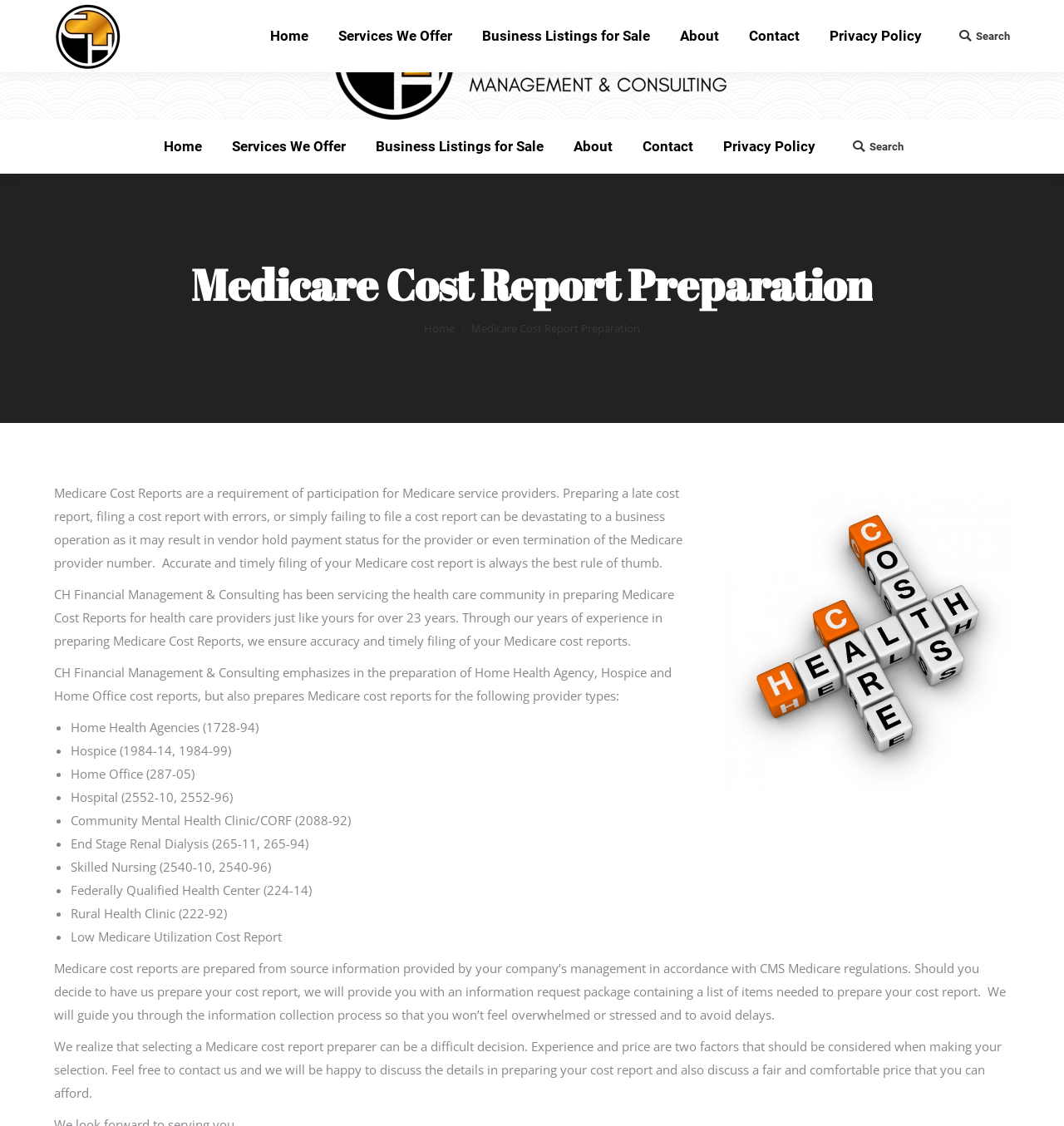Please identify the bounding box coordinates of the element that needs to be clicked to execute the following command: "Learn about Medicare Cost Report Preparation". Provide the bounding box using four float numbers between 0 and 1, formatted as [left, top, right, bottom].

[0.18, 0.229, 0.82, 0.275]